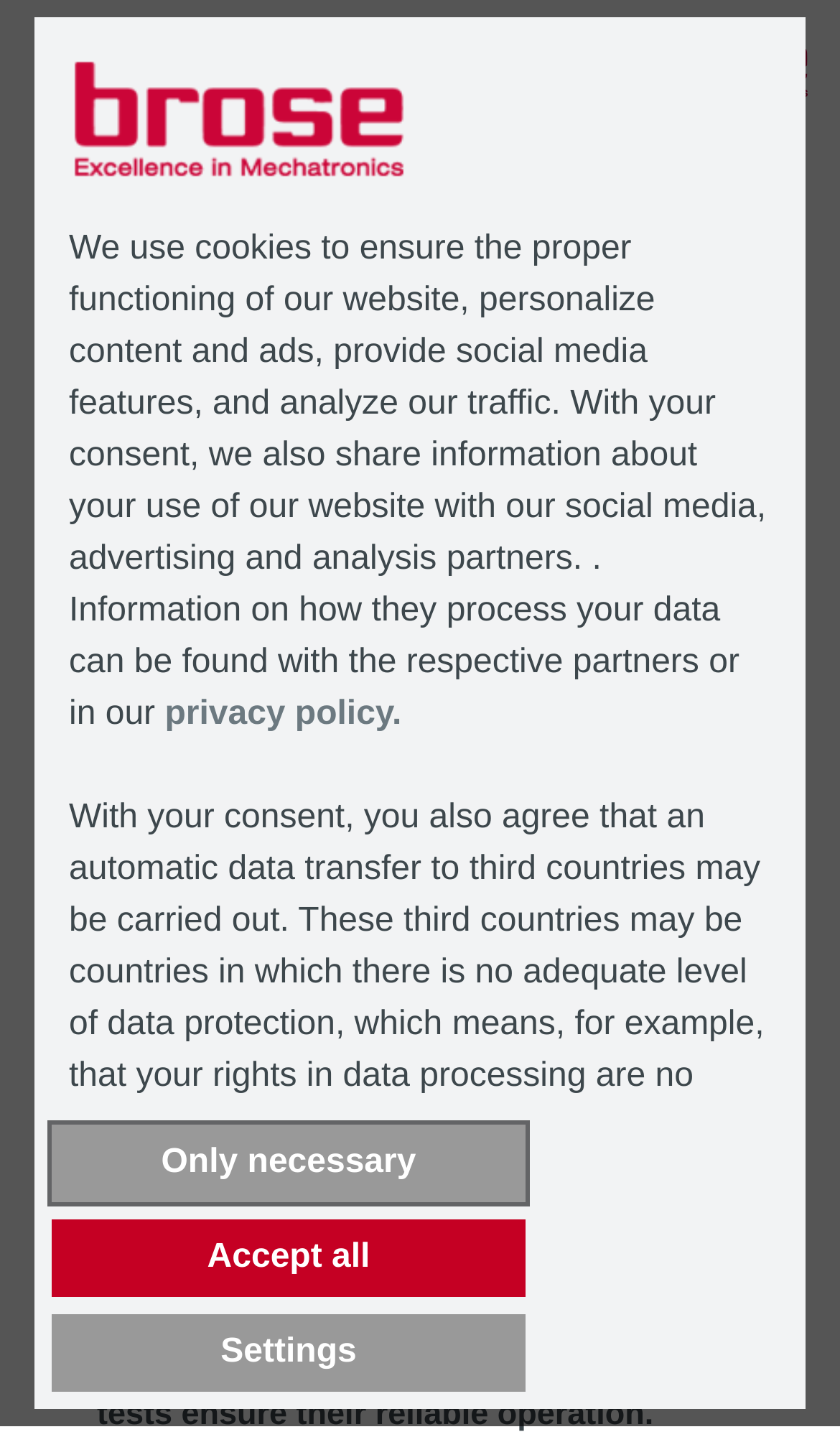Could you identify the text that serves as the heading for this webpage?

Brose expands test center for electronics